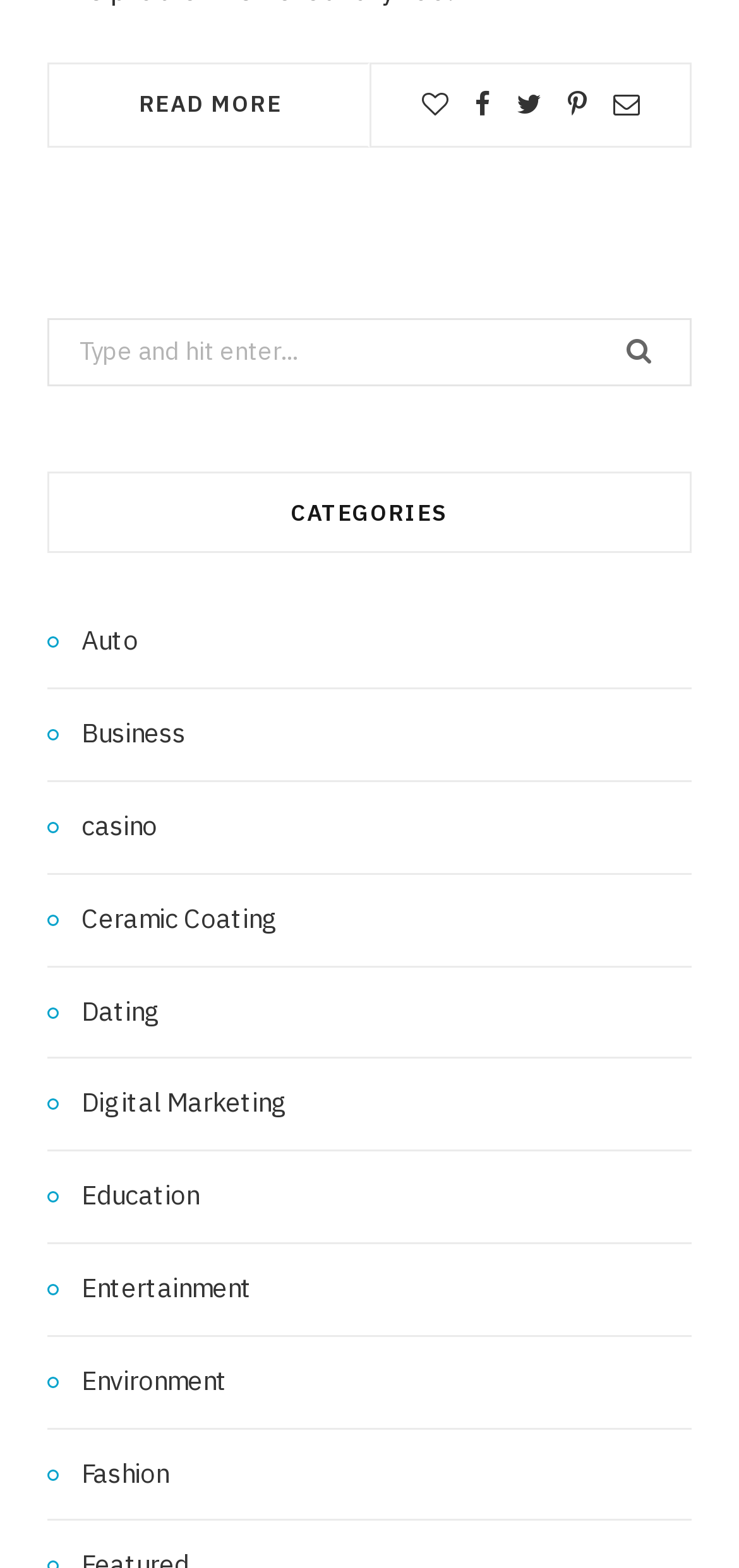Please identify the bounding box coordinates of the area that needs to be clicked to fulfill the following instruction: "Click on the READ MORE link."

[0.188, 0.056, 0.381, 0.074]